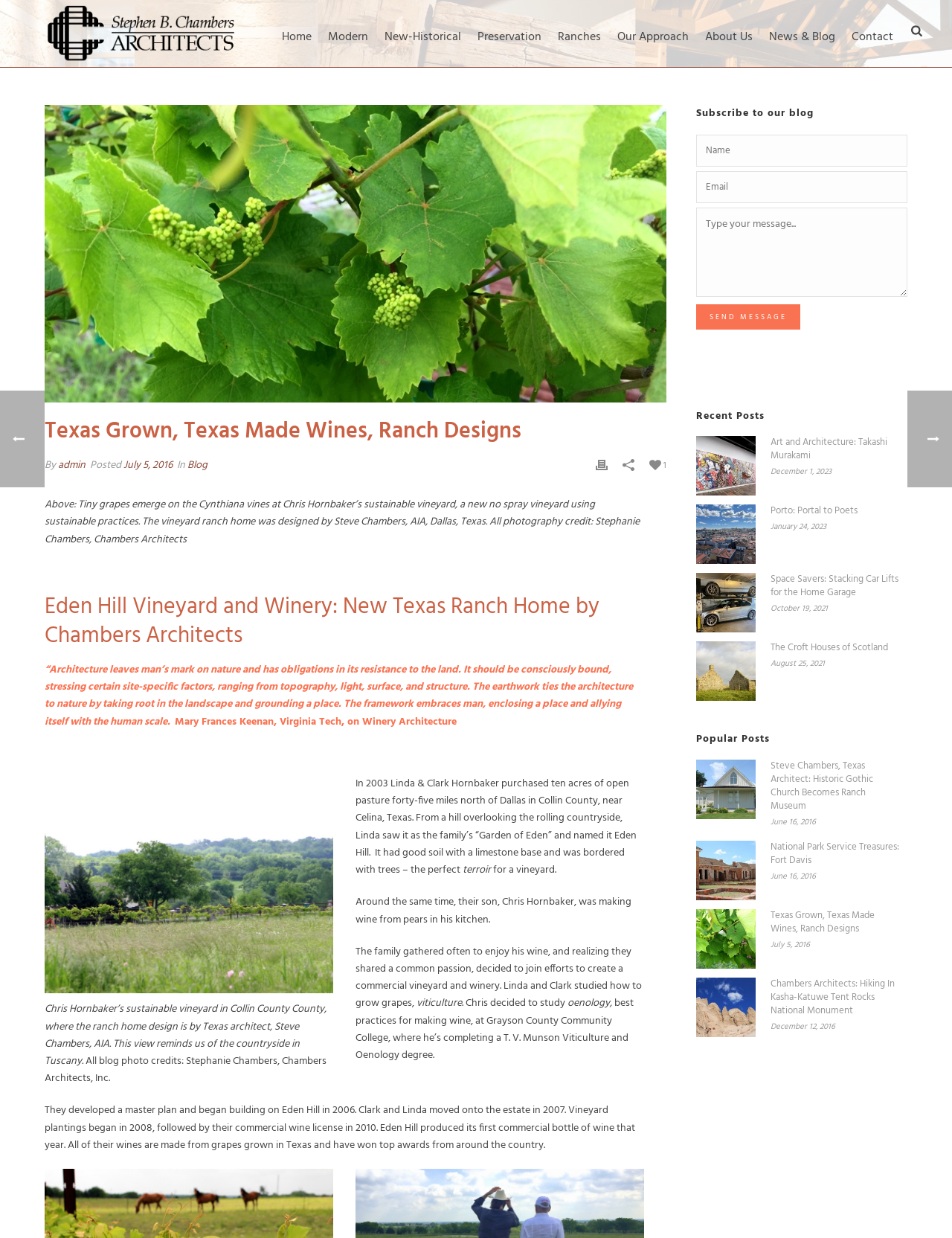What is the name of the person who took the photos for the blog?
Use the screenshot to answer the question with a single word or phrase.

Stephanie Chambers